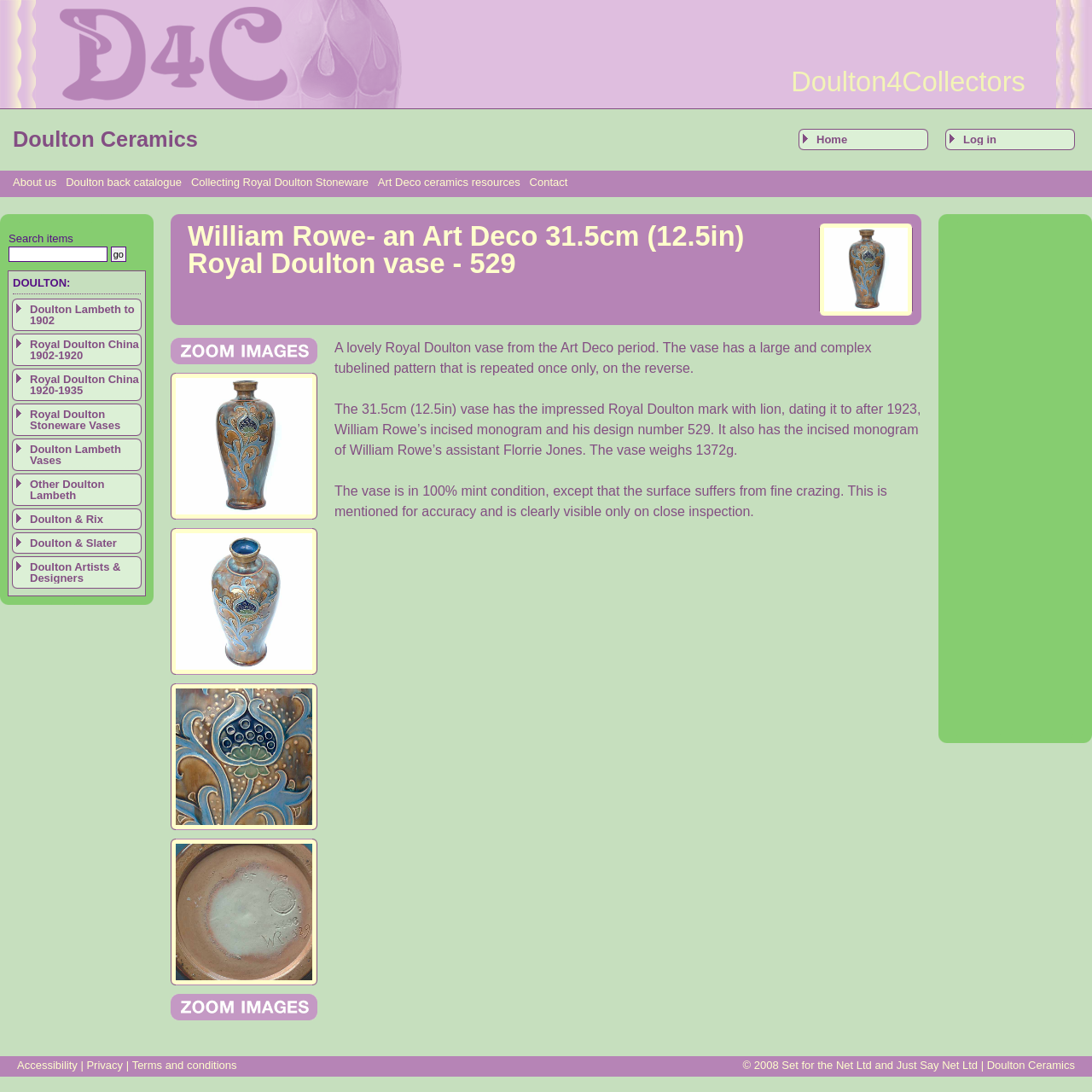What is the logo of the company?
Answer the question based on the image using a single word or a brief phrase.

Company Logo